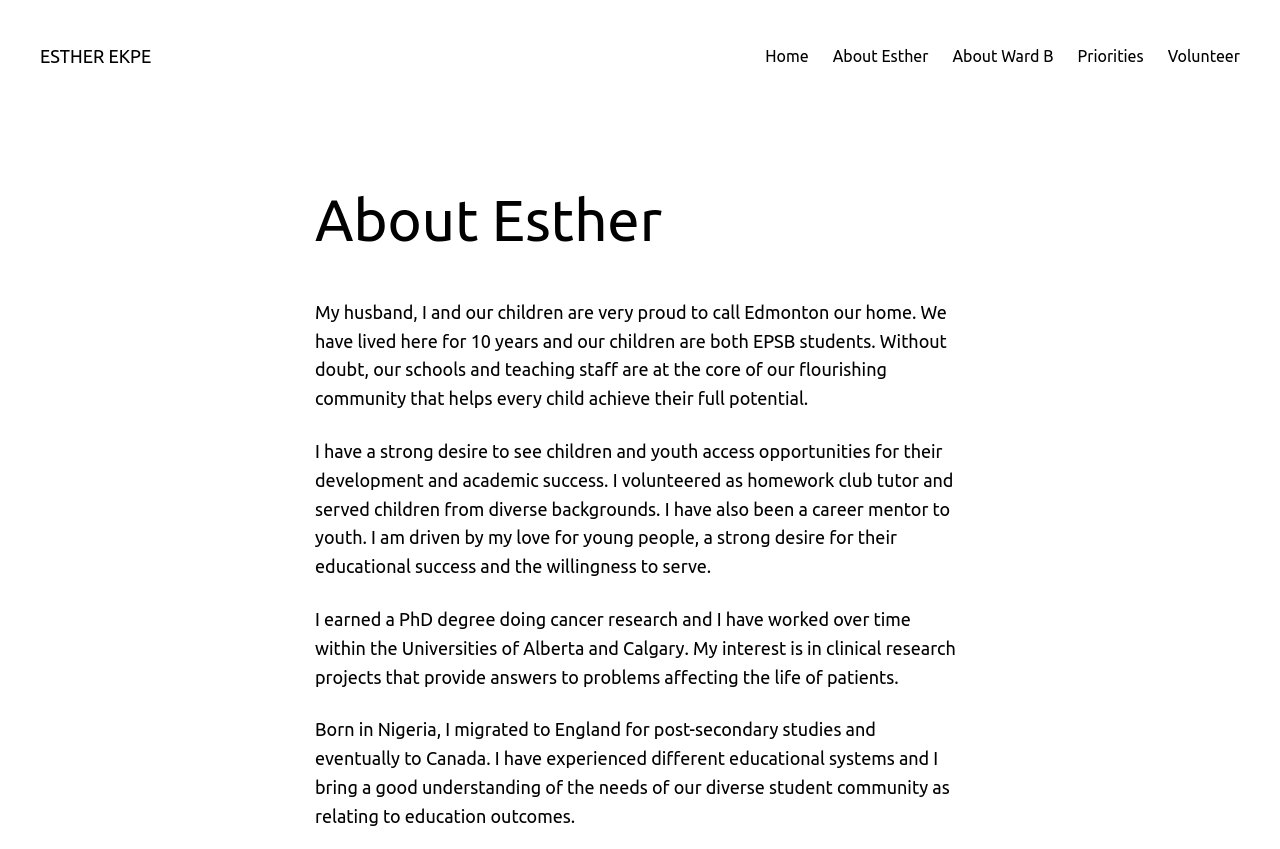How long has Esther lived in Edmonton?
Look at the image and respond with a one-word or short phrase answer.

10 years